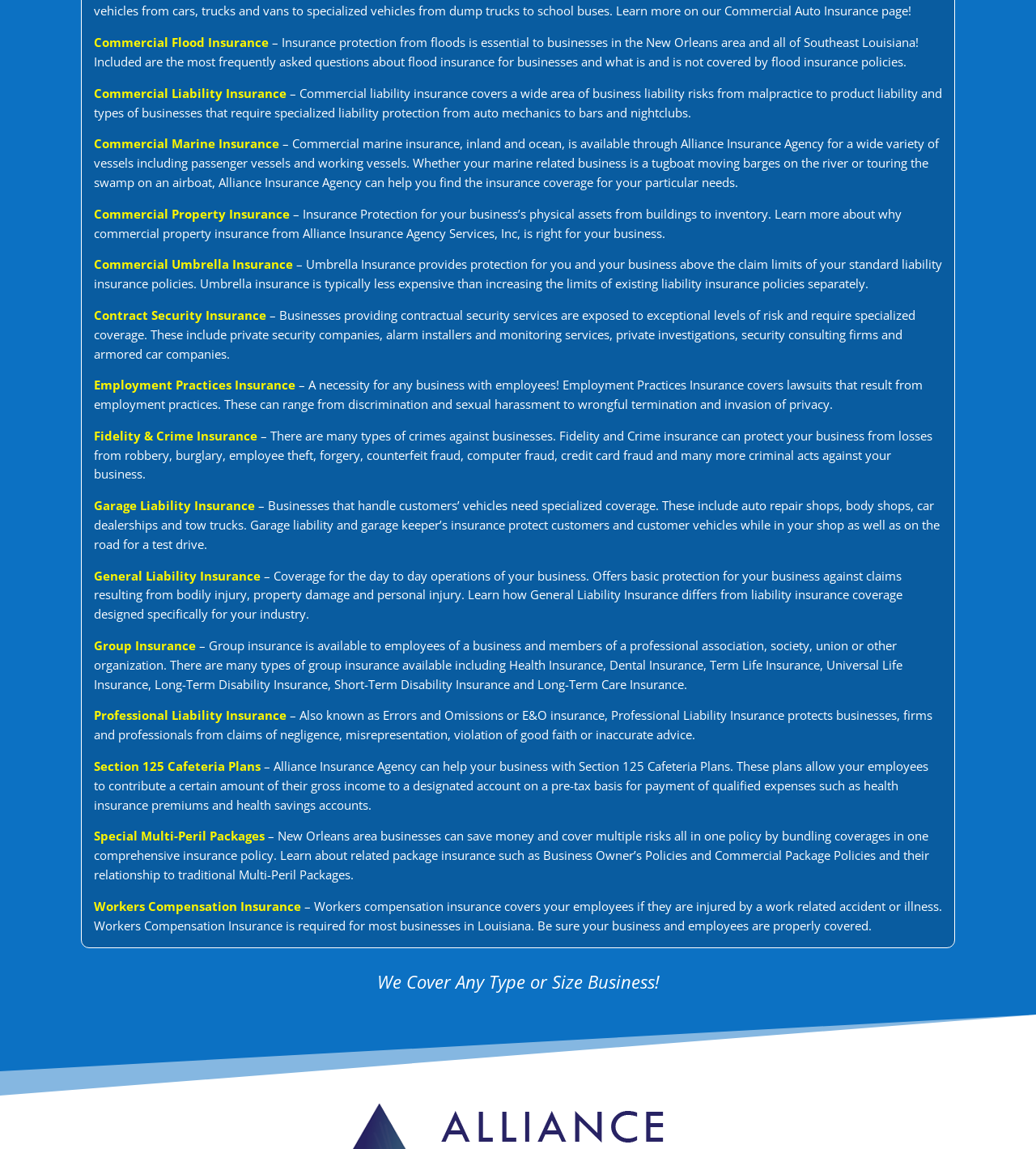Locate the UI element described as follows: "Group Insurance". Return the bounding box coordinates as four float numbers between 0 and 1 in the order [left, top, right, bottom].

[0.091, 0.555, 0.189, 0.569]